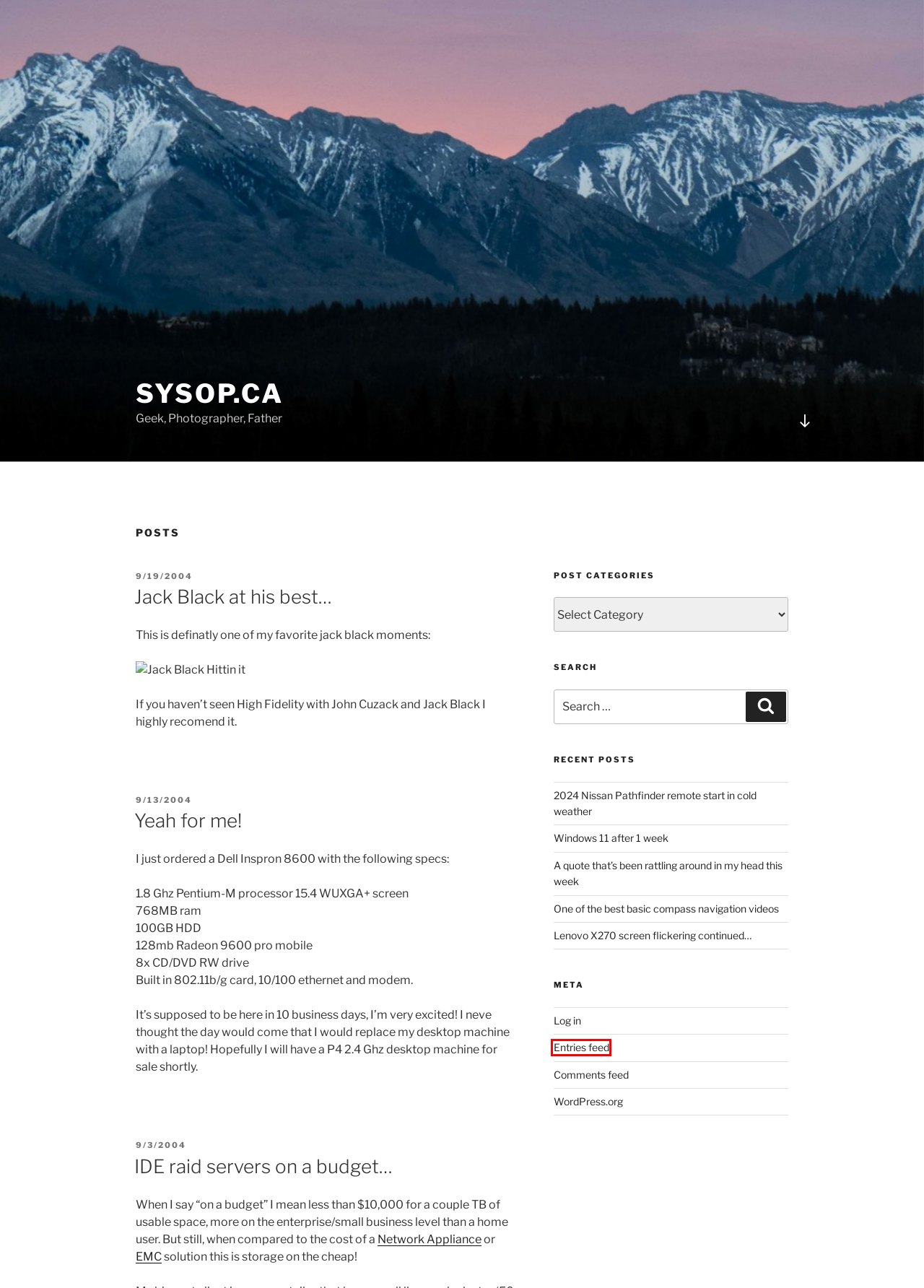You have a screenshot of a webpage, and a red bounding box highlights an element. Select the webpage description that best fits the new page after clicking the element within the bounding box. Options are:
A. Sysop.ca
B. Lenovo X270 screen flickering continued… – Sysop.ca
C. Windows 11 after 1 week – Sysop.ca
D. Log In ‹ Sysop.ca — WordPress
E. Blog Tool, Publishing Platform, and CMS – WordPress.org
F. Comments for Sysop.ca
G. A quote that’s been rattling around in my head this week – Sysop.ca
H. Sysop.ca – Geek, Photographer, Father

A